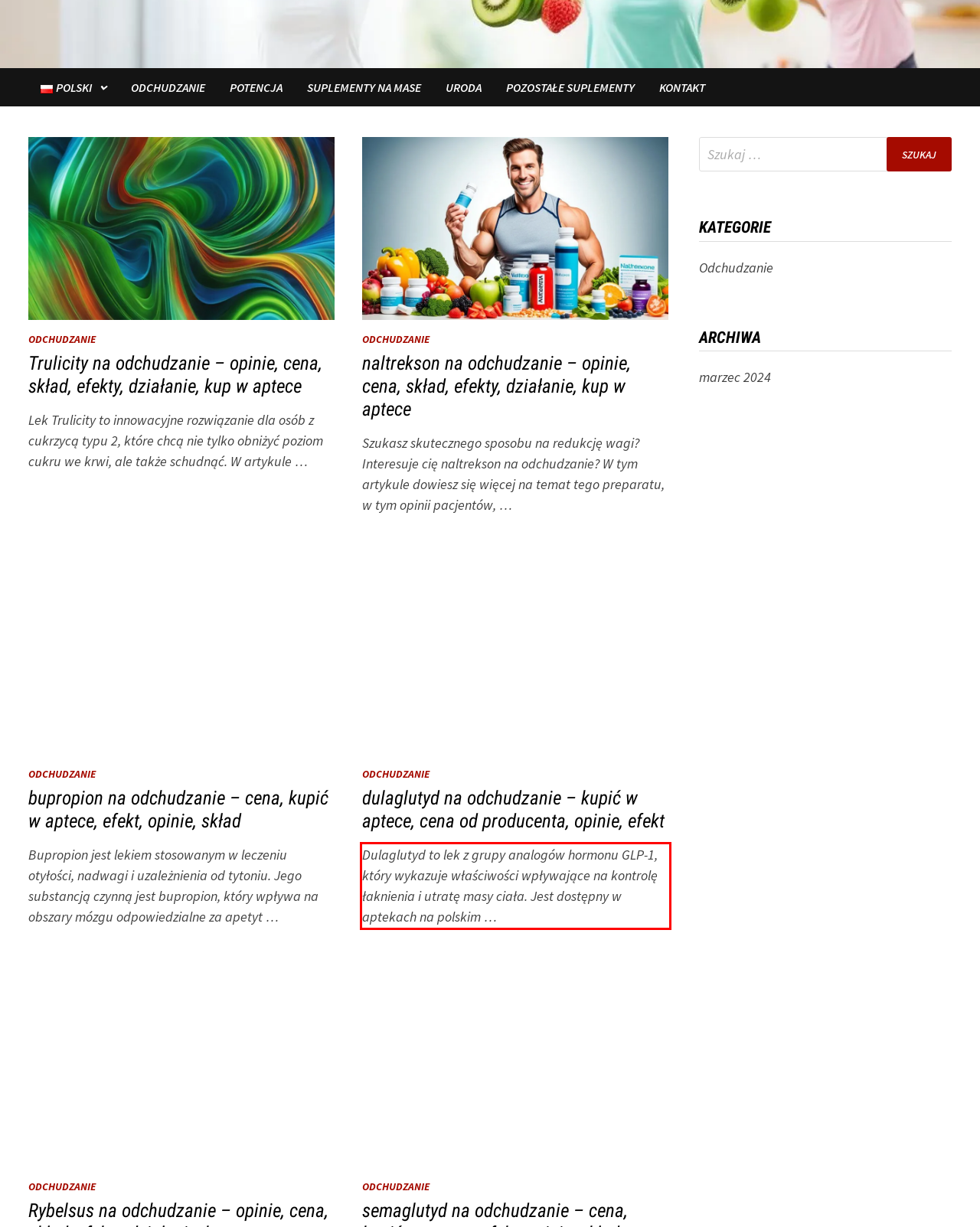Given a screenshot of a webpage, identify the red bounding box and perform OCR to recognize the text within that box.

Dulaglutyd to lek z grupy analogów hormonu GLP-1, który wykazuje właściwości wpływające na kontrolę łaknienia i utratę masy ciała. Jest dostępny w aptekach na polskim …